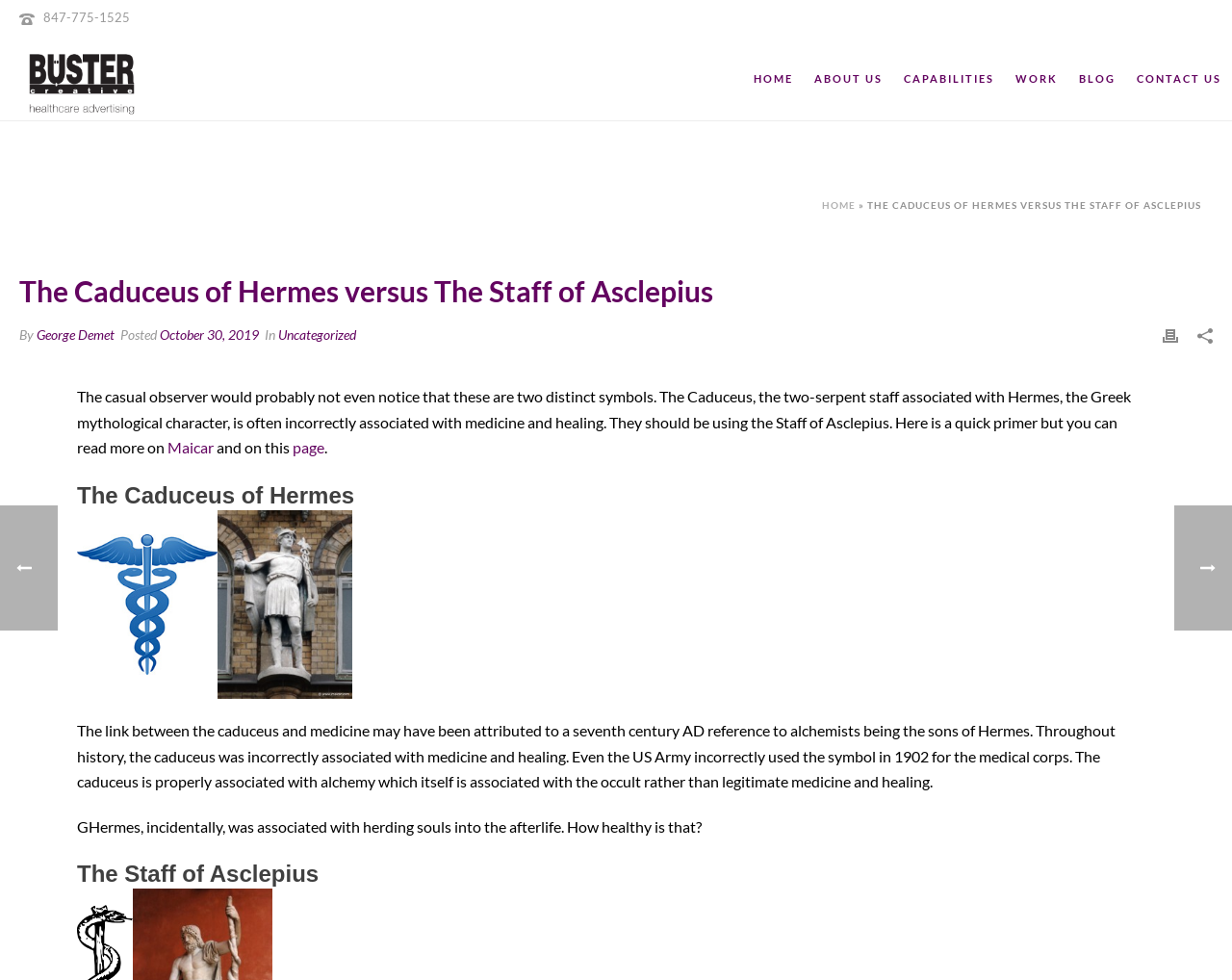Given the description "Contact us", determine the bounding box of the corresponding UI element.

None